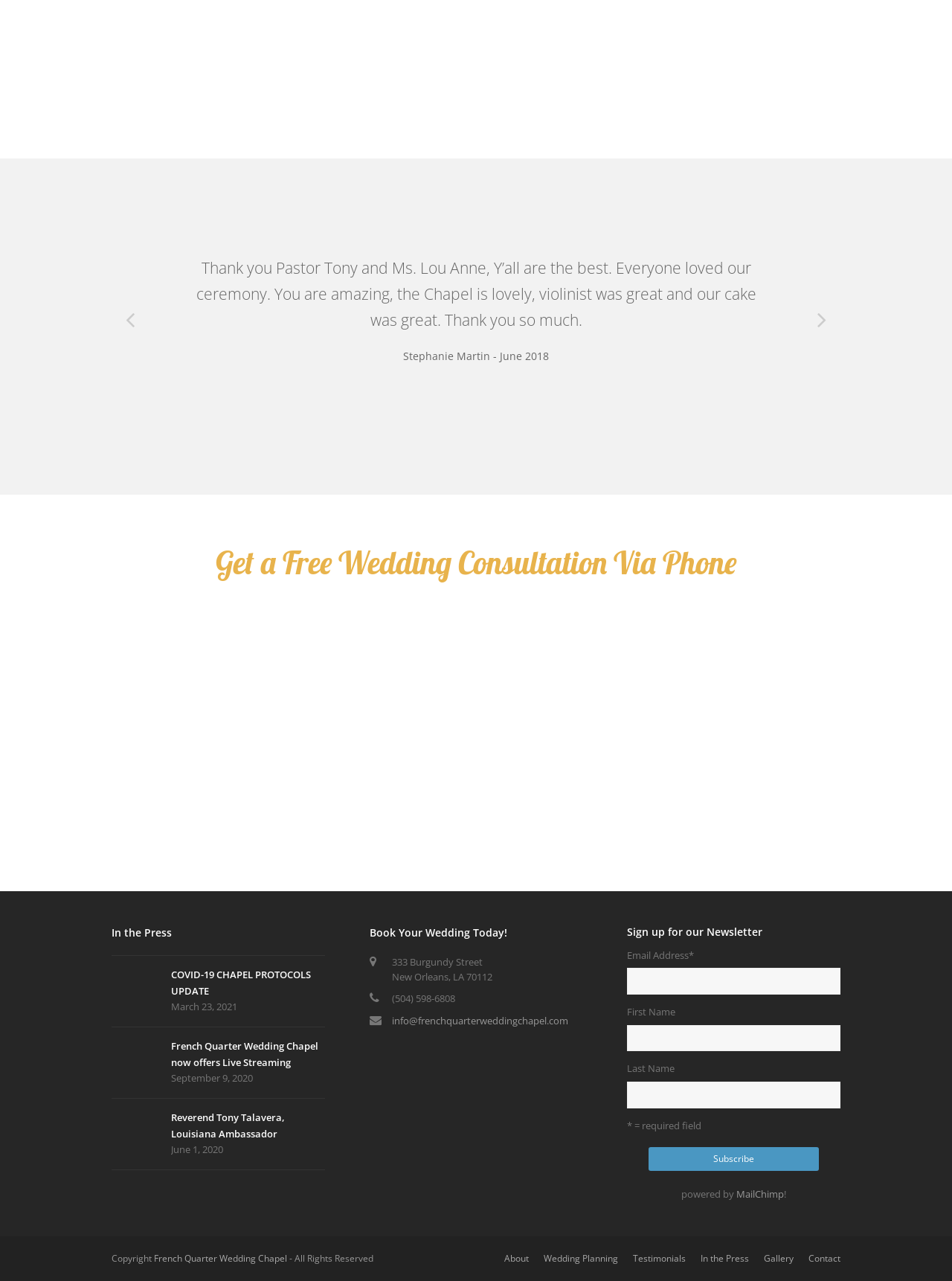Identify the bounding box coordinates of the element to click to follow this instruction: 'Subscribe to the newsletter'. Ensure the coordinates are four float values between 0 and 1, provided as [left, top, right, bottom].

[0.681, 0.896, 0.86, 0.914]